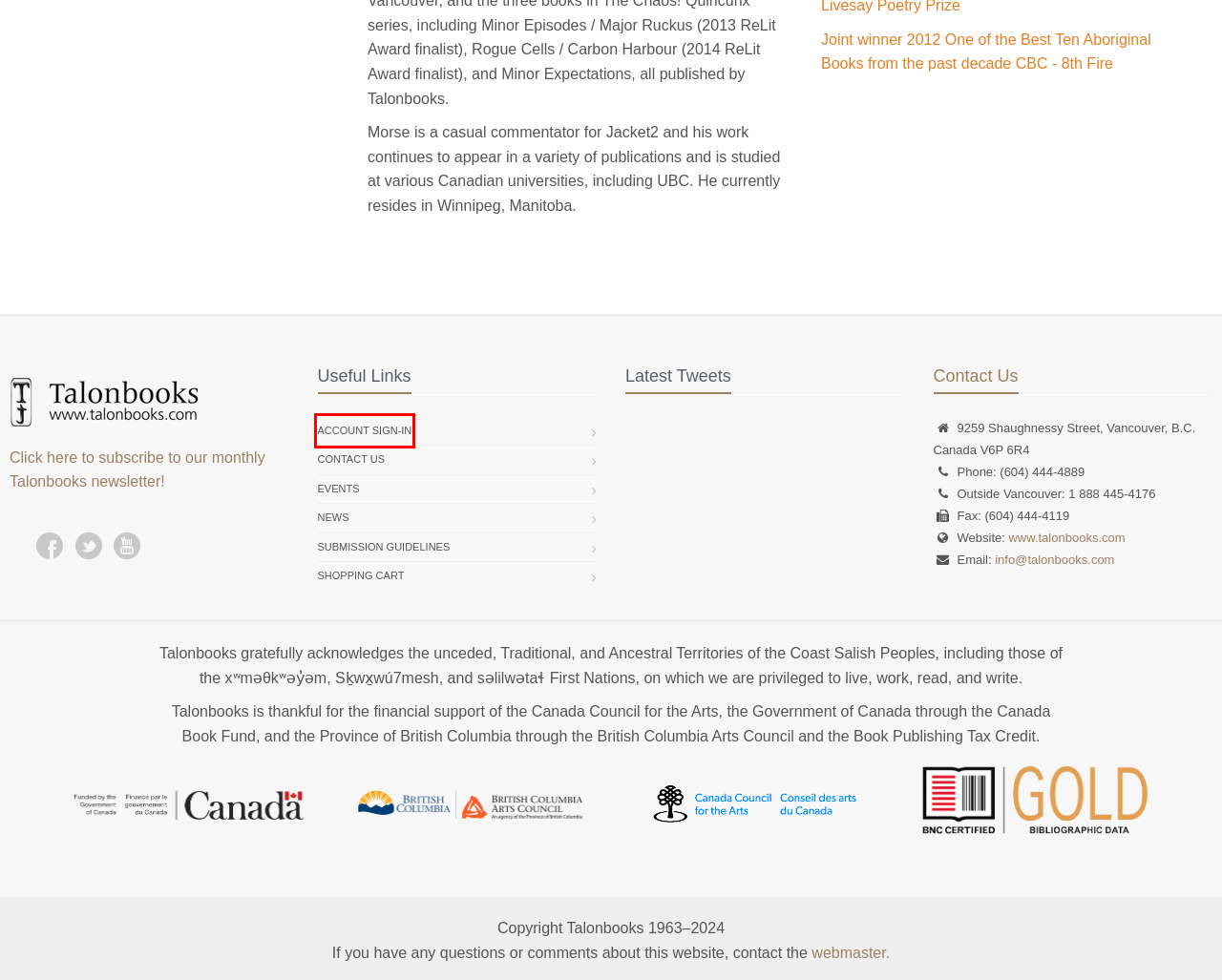Examine the screenshot of a webpage with a red bounding box around a specific UI element. Identify which webpage description best matches the new webpage that appears after clicking the element in the red bounding box. Here are the candidates:
A. Sign In
B. Books » Talonbooks
C. Submission Guidelines » Submission Guidelines » Talonbooks
D. Contact » Contact » Talonbooks
E. Awards » Talonbooks
F. events » Talonbooks
G. Contact » Talonbooks
H. Newsletter Signup

A